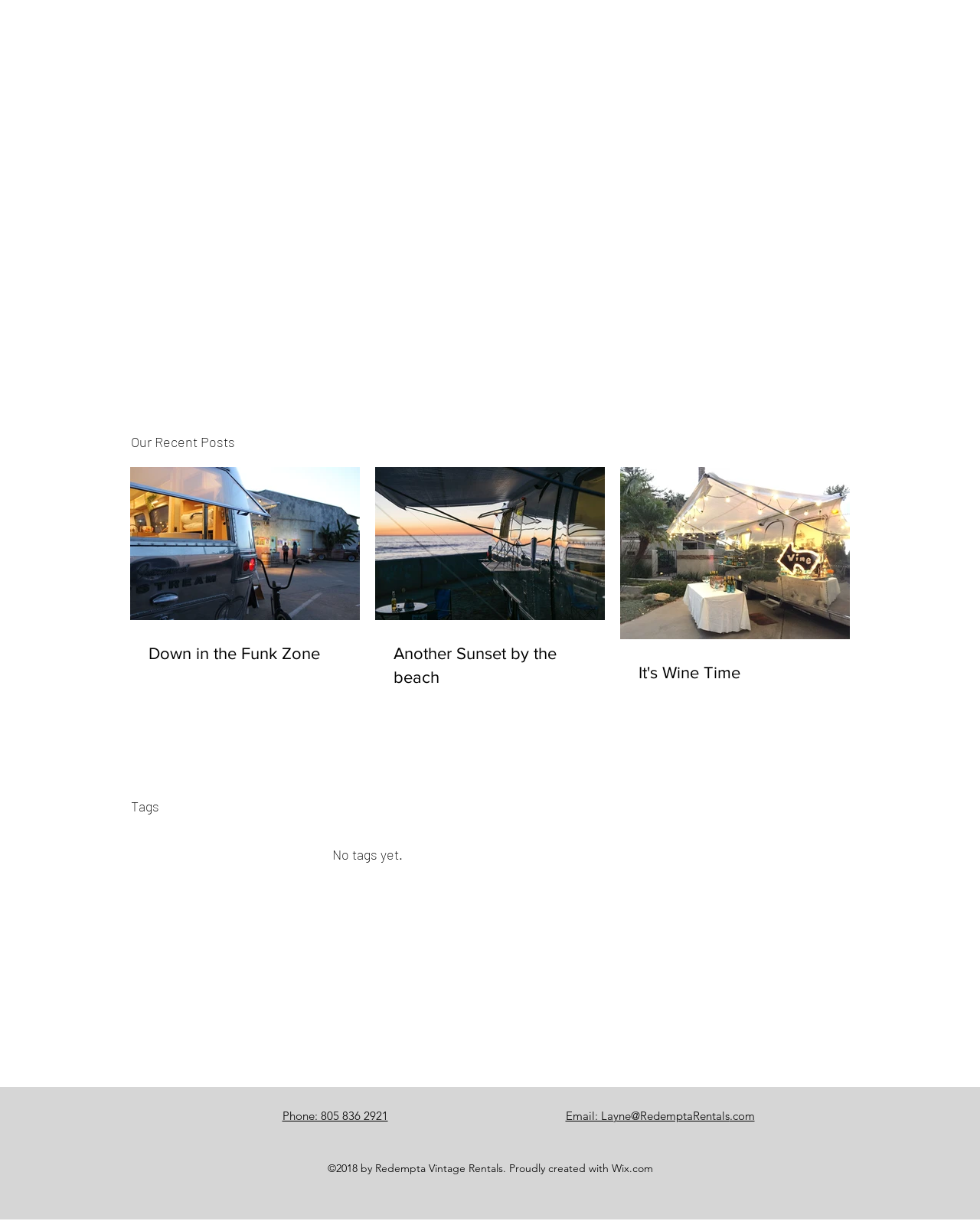Give a one-word or one-phrase response to the question:
What is the title of the recent posts section?

Our Recent Posts